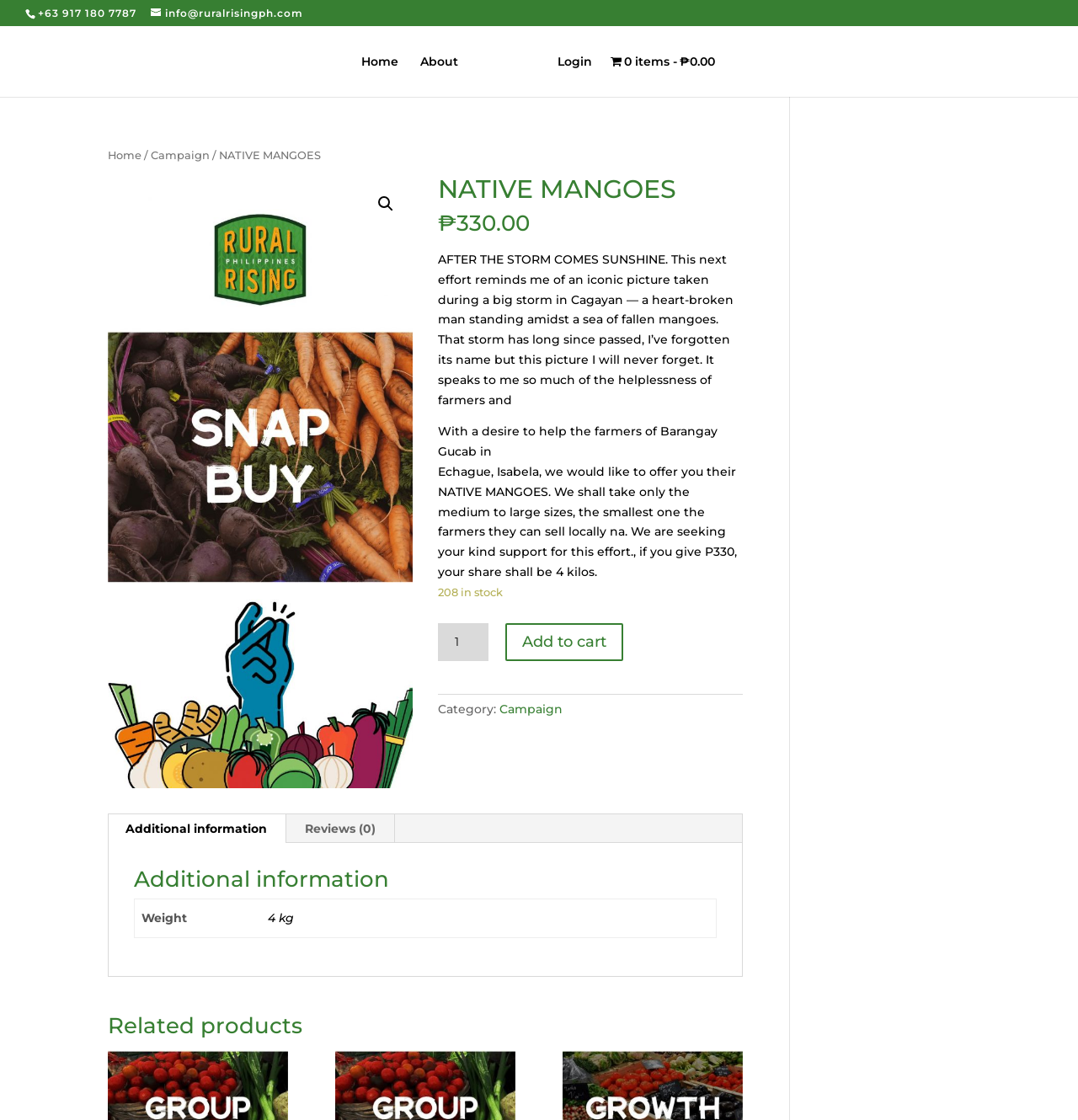What is the phone number of Rural Rising PH?
Ensure your answer is thorough and detailed.

The phone number of Rural Rising PH can be found at the top of the webpage, next to the email address info@ruralrisingph.com.